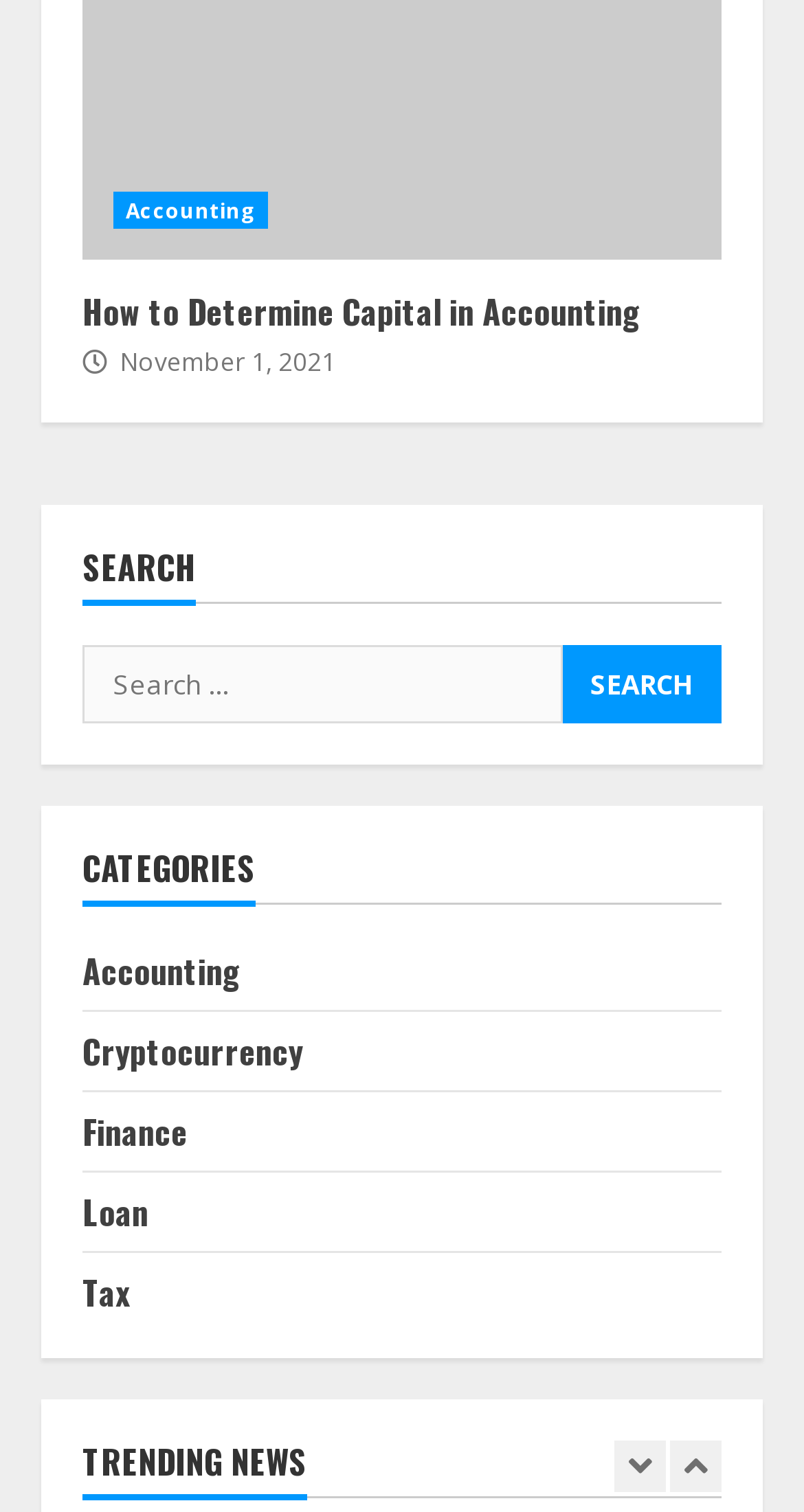Determine the bounding box coordinates for the area you should click to complete the following instruction: "Click on the Search button".

[0.699, 0.426, 0.897, 0.478]